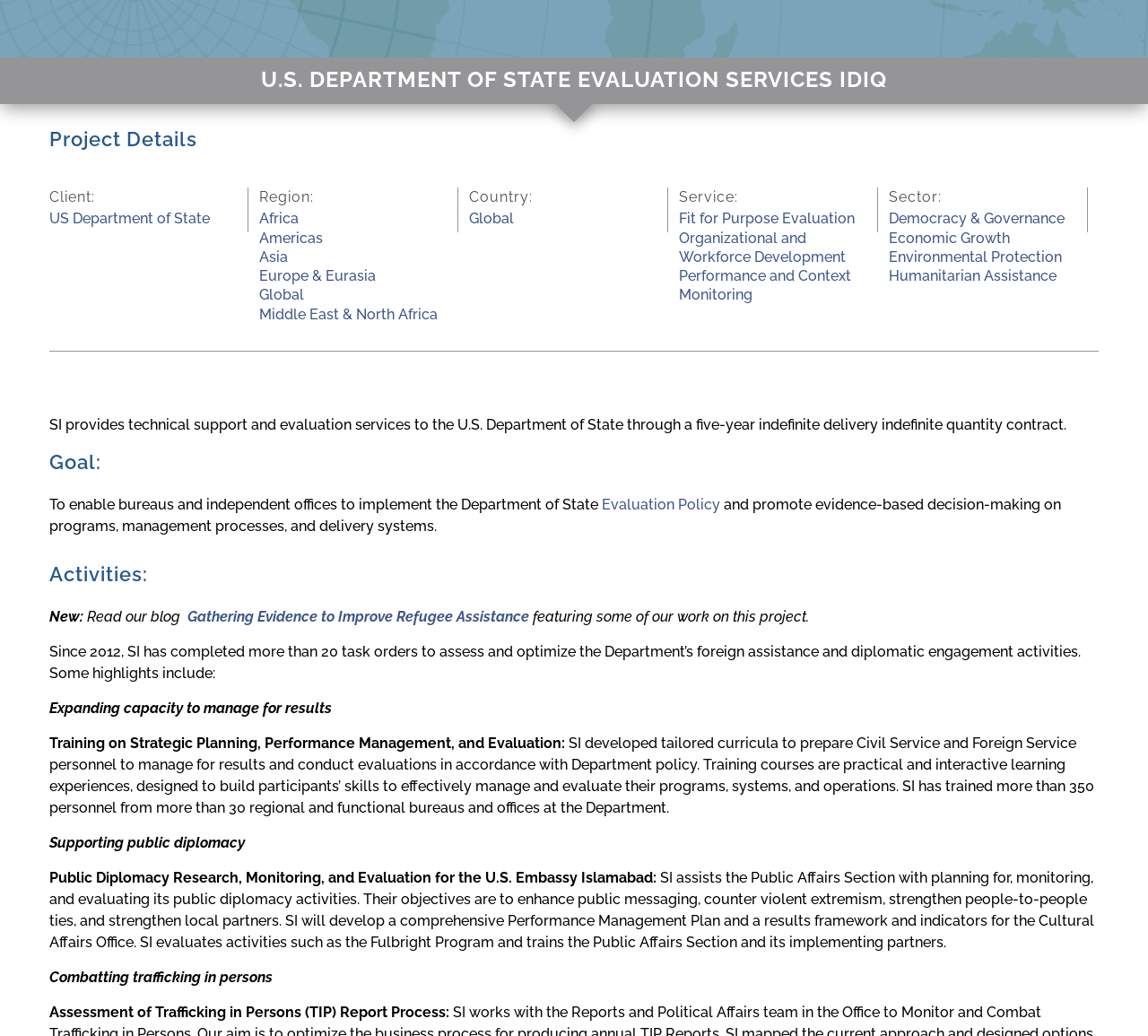Bounding box coordinates are to be given in the format (top-left x, top-left y, bottom-right x, bottom-right y). All values must be floating point numbers between 0 and 1. Provide the bounding box coordinate for the UI element described as: Humanitarian Assistance

[0.774, 0.258, 0.92, 0.275]